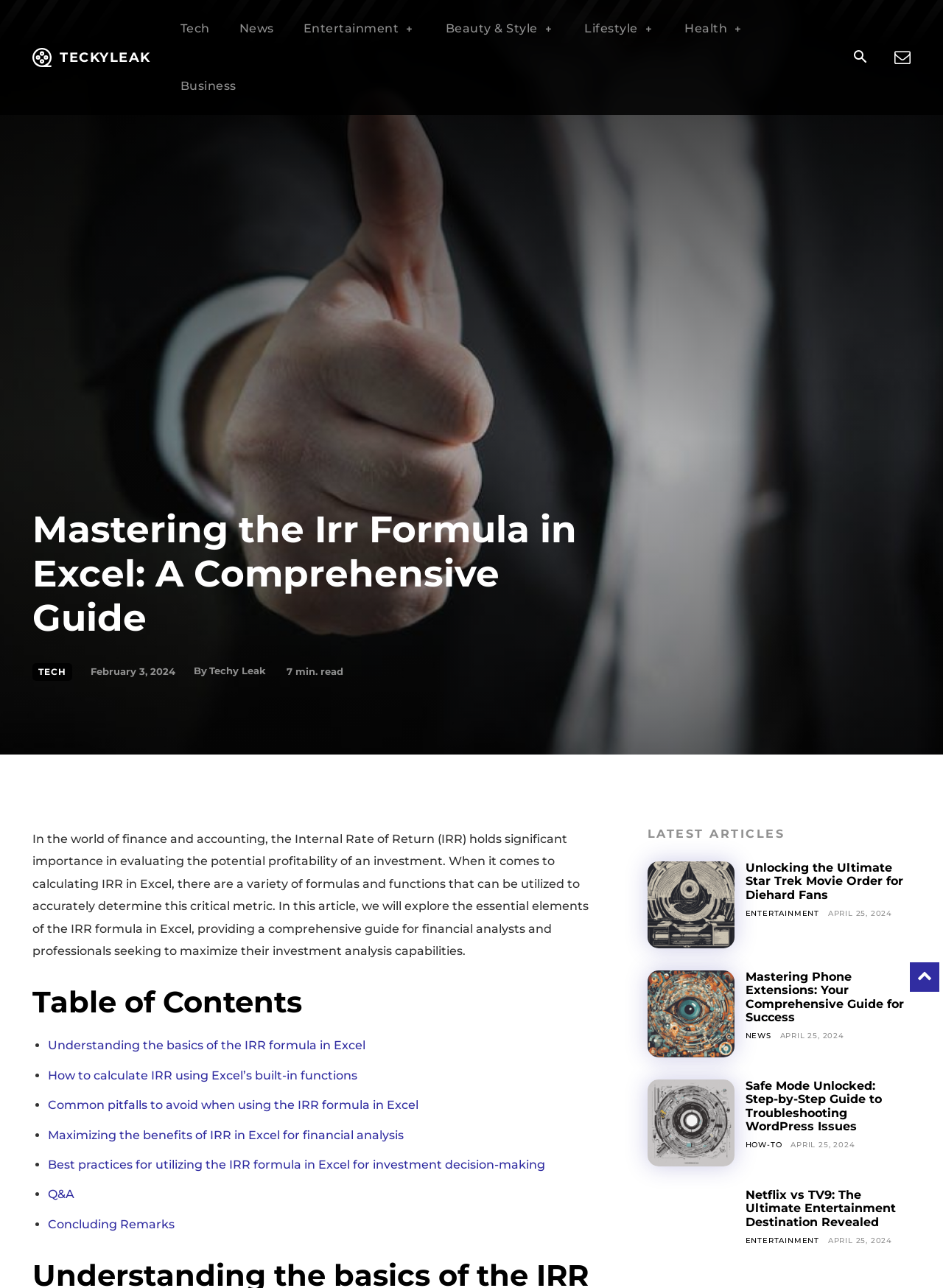Extract the primary headline from the webpage and present its text.

Mastering the Irr Formula in Excel: A Comprehensive Guide